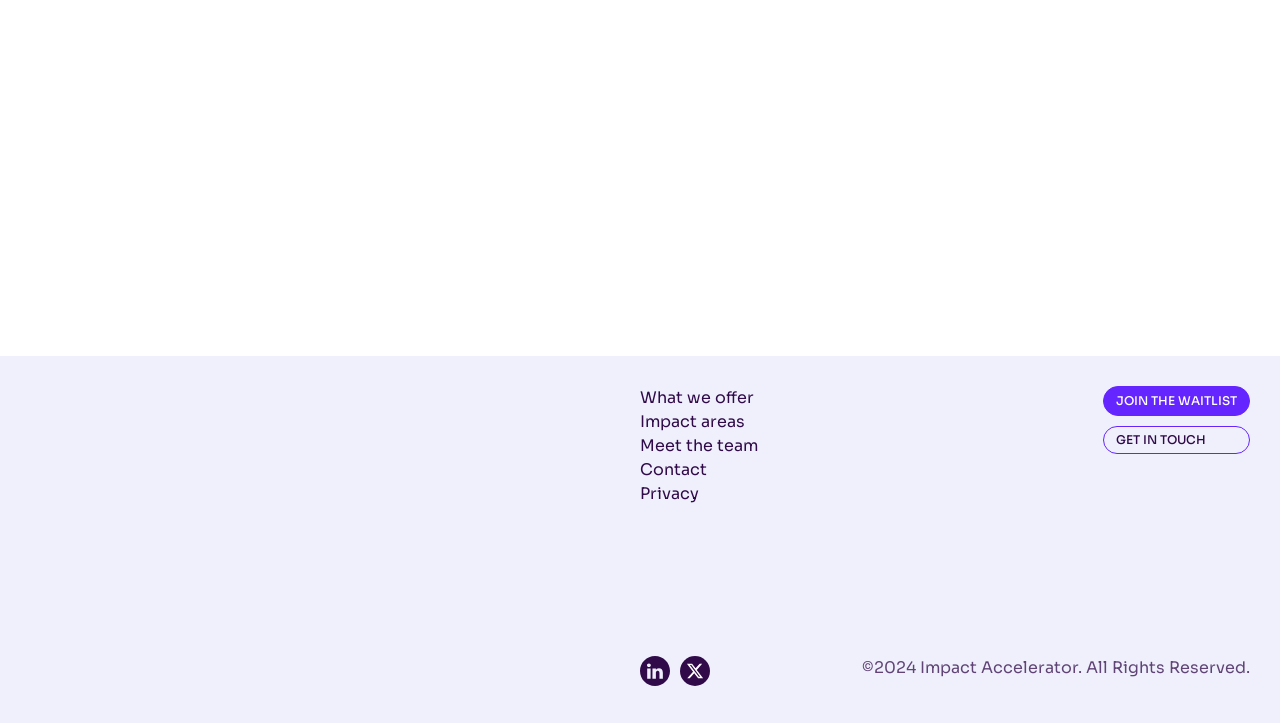Determine the bounding box coordinates of the element that should be clicked to execute the following command: "Enter email address".

[0.572, 0.208, 0.823, 0.274]